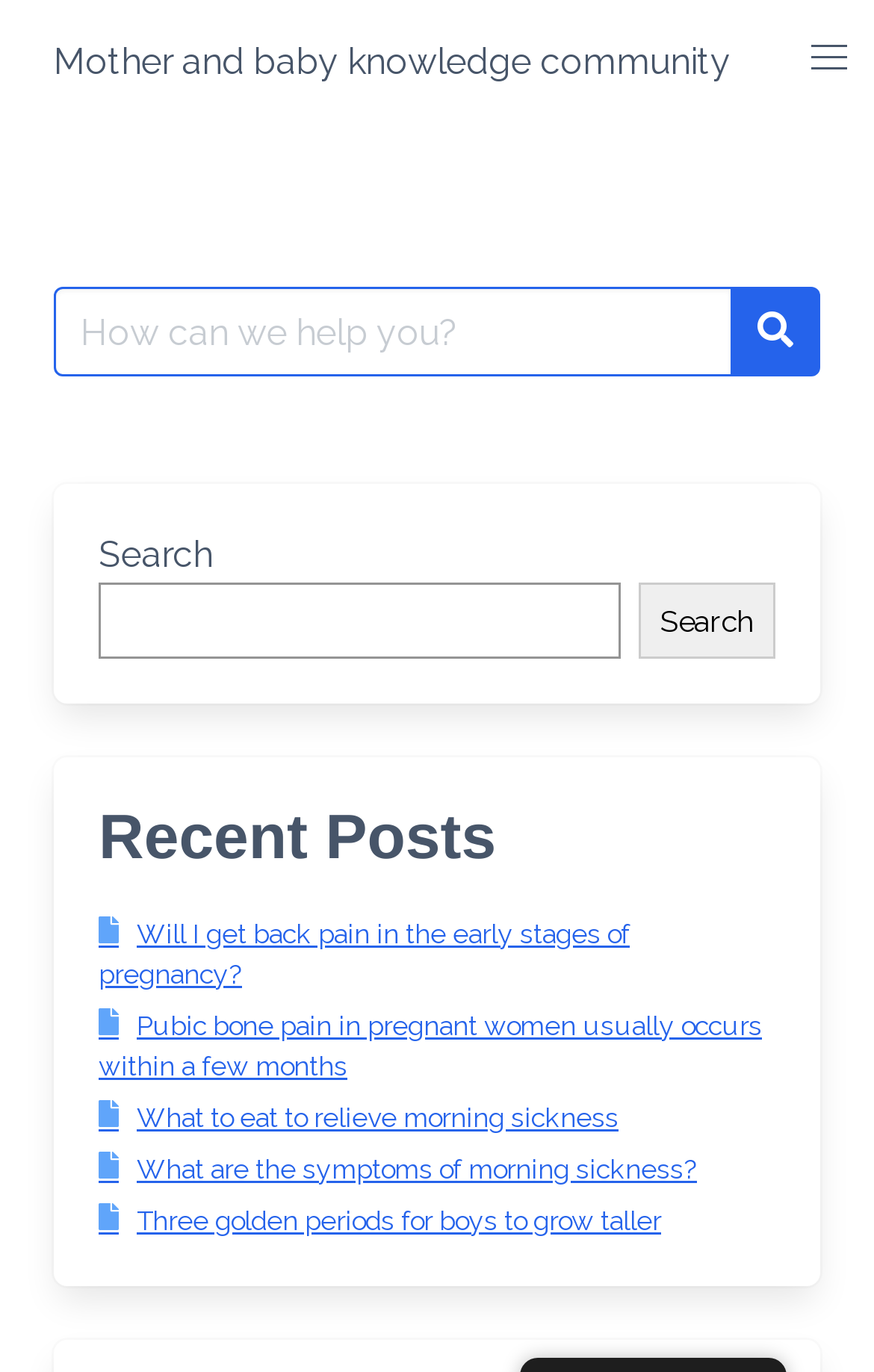Elaborate on the webpage's design and content in a detailed caption.

This webpage is a community forum focused on mother and baby knowledge, with a specific topic of discussion being the difficulty of getting pregnant for people with dysmenorrhea. 

At the top of the page, there is a main navigation section with a link to the "Mother and baby knowledge community" and a menu button. Below this, there is a search bar with a label "Search for:" and a search button with a magnifying glass icon. 

On the left side of the page, there is a section dedicated to searching, with a search box and a search button. 

The main content of the page is a list of recent posts, headed by a title "Recent Posts". There are five posts listed, each with a brief summary and a link to the full article. The posts are related to pregnancy and parenting, with topics such as back pain during pregnancy, morning sickness, and child development.